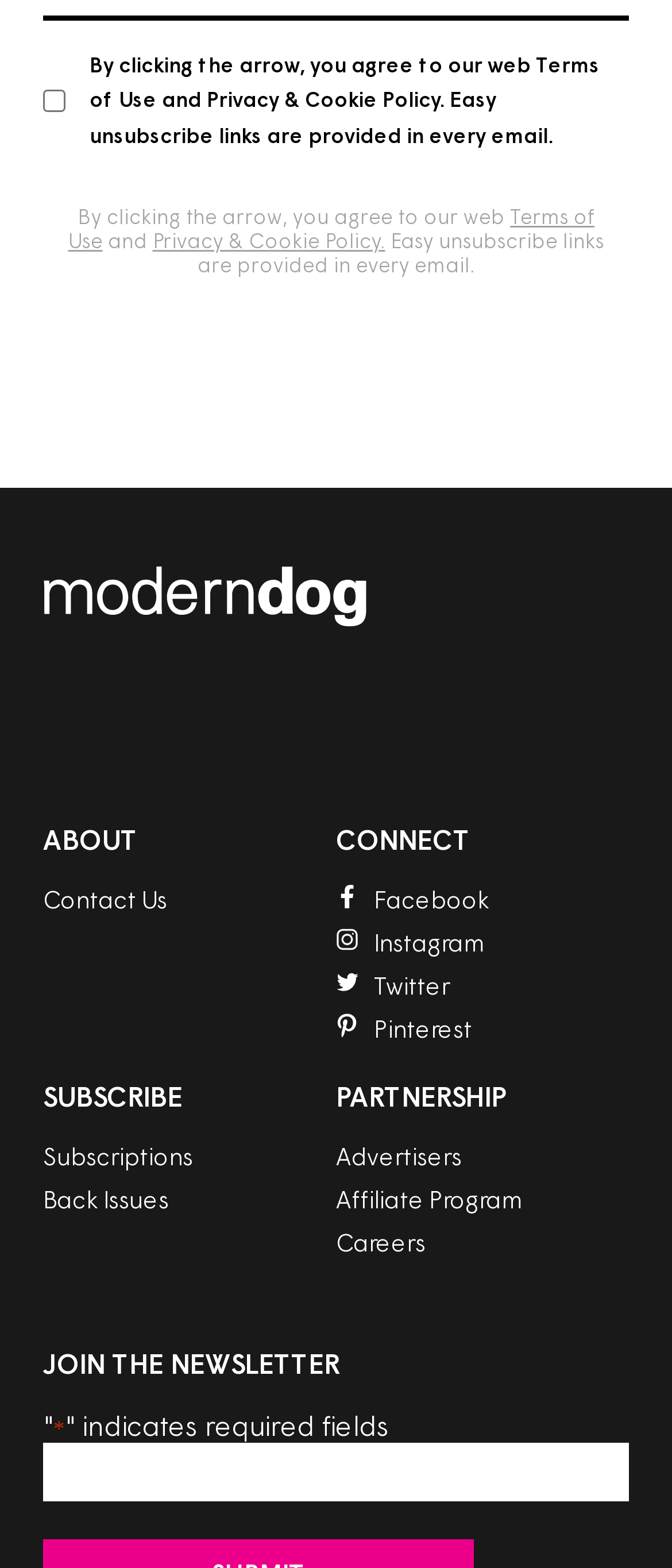Utilize the information from the image to answer the question in detail:
What is the label of the required textbox?

The required textbox is located at the bottom of the webpage, and it does not have a specific label. However, the surrounding text indicates that it is part of a newsletter subscription process, and the asterisk symbol (*) denotes that it is a required field.